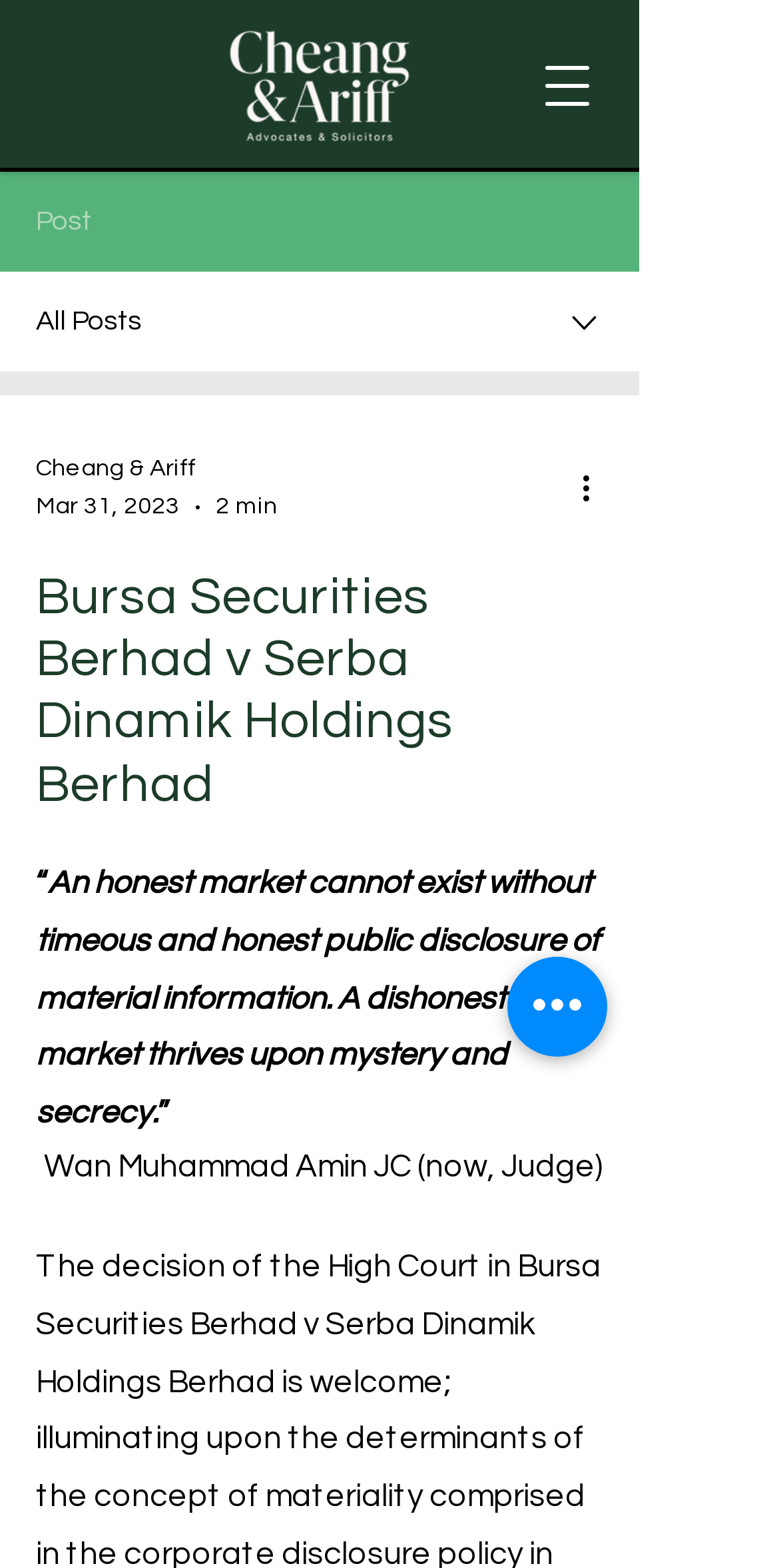Please examine the image and provide a detailed answer to the question: What is the name of the case mentioned in the post?

I found the case name by looking at the heading element, which has the text 'Bursa Securities Berhad v Serba Dinamik Holdings Berhad'.